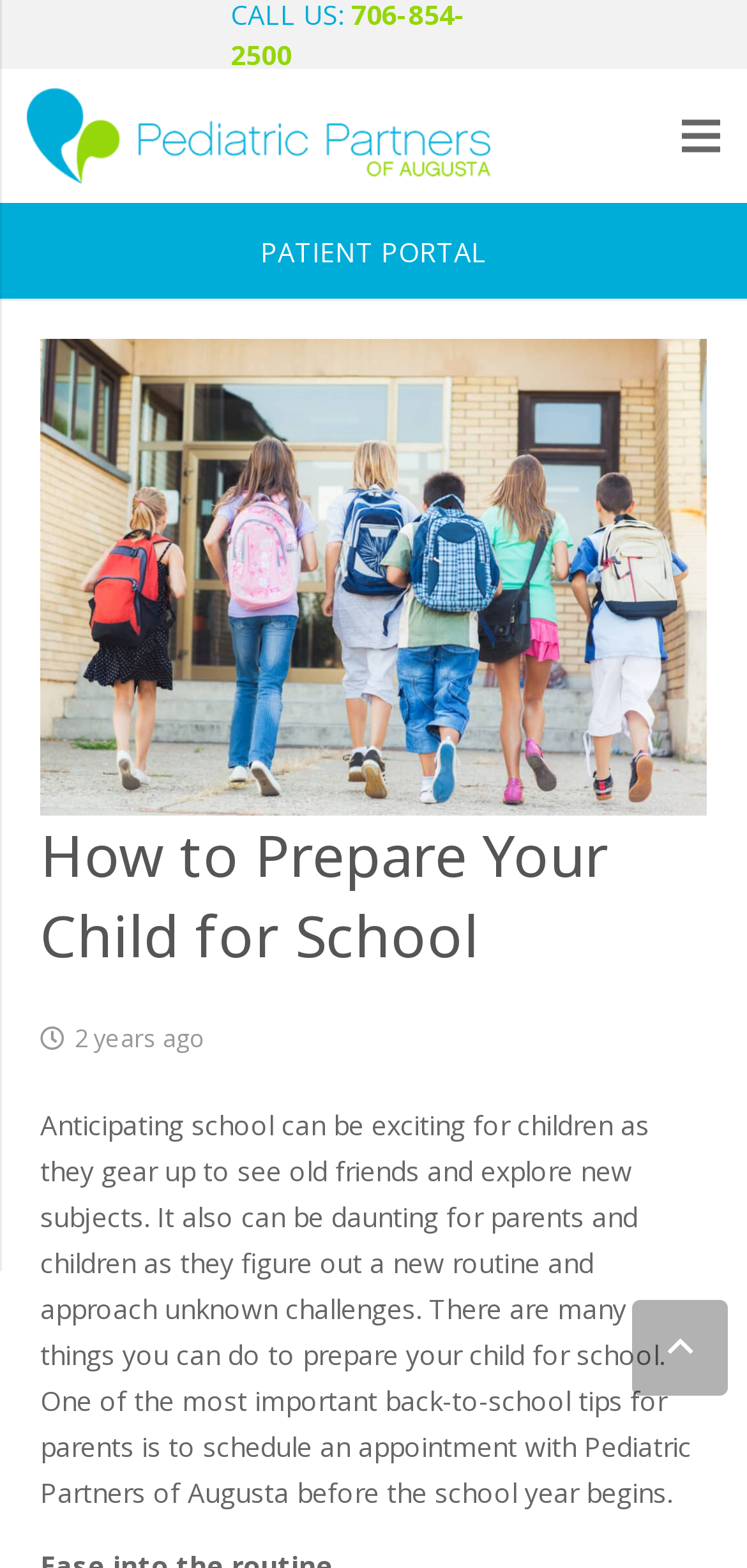Please give a concise answer to this question using a single word or phrase: 
What is the purpose of scheduling an appointment with Pediatric Partners?

To prepare child for school